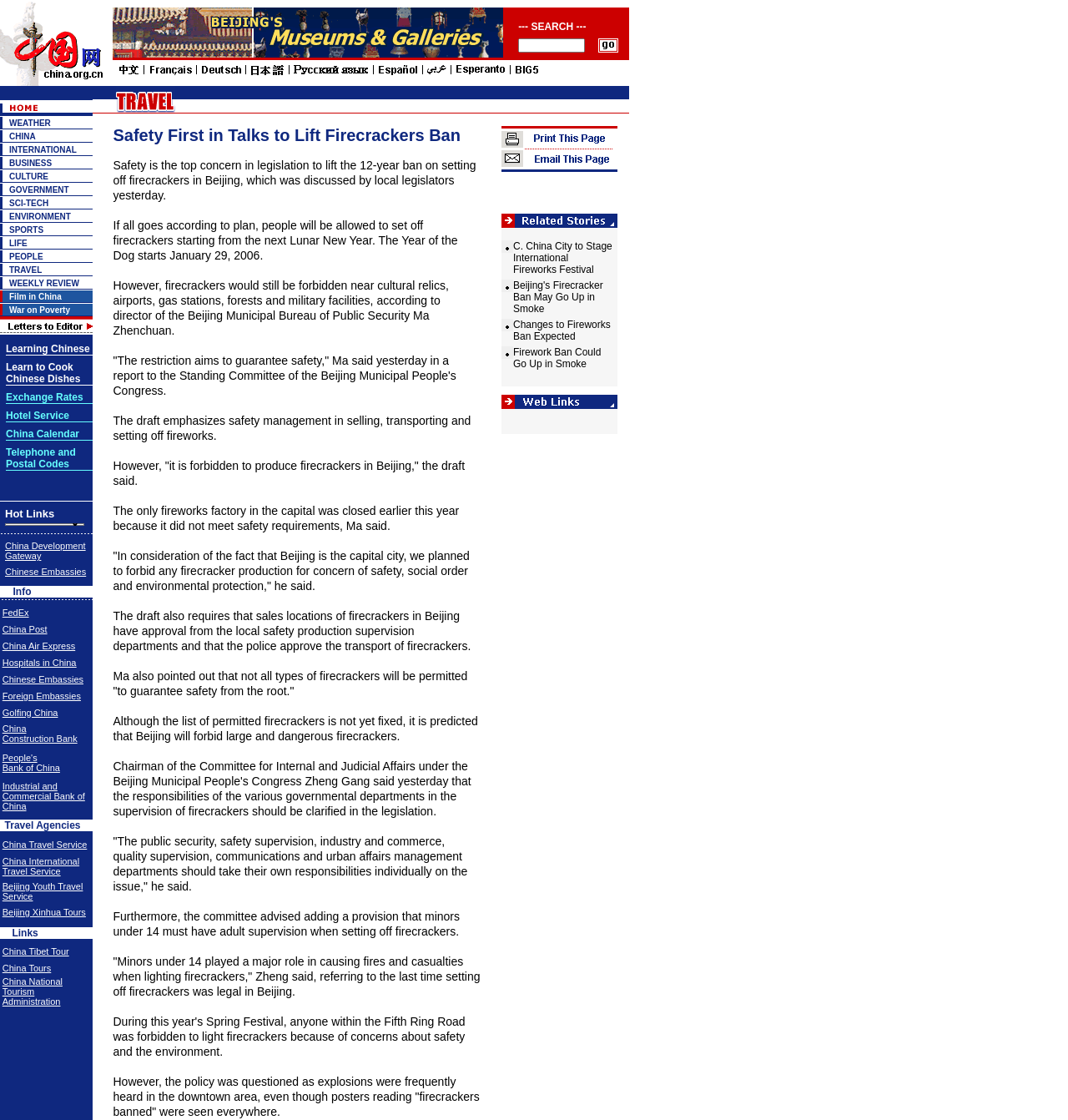Given the element description "Learn to Cook Chinese Dishes" in the screenshot, predict the bounding box coordinates of that UI element.

[0.005, 0.324, 0.075, 0.343]